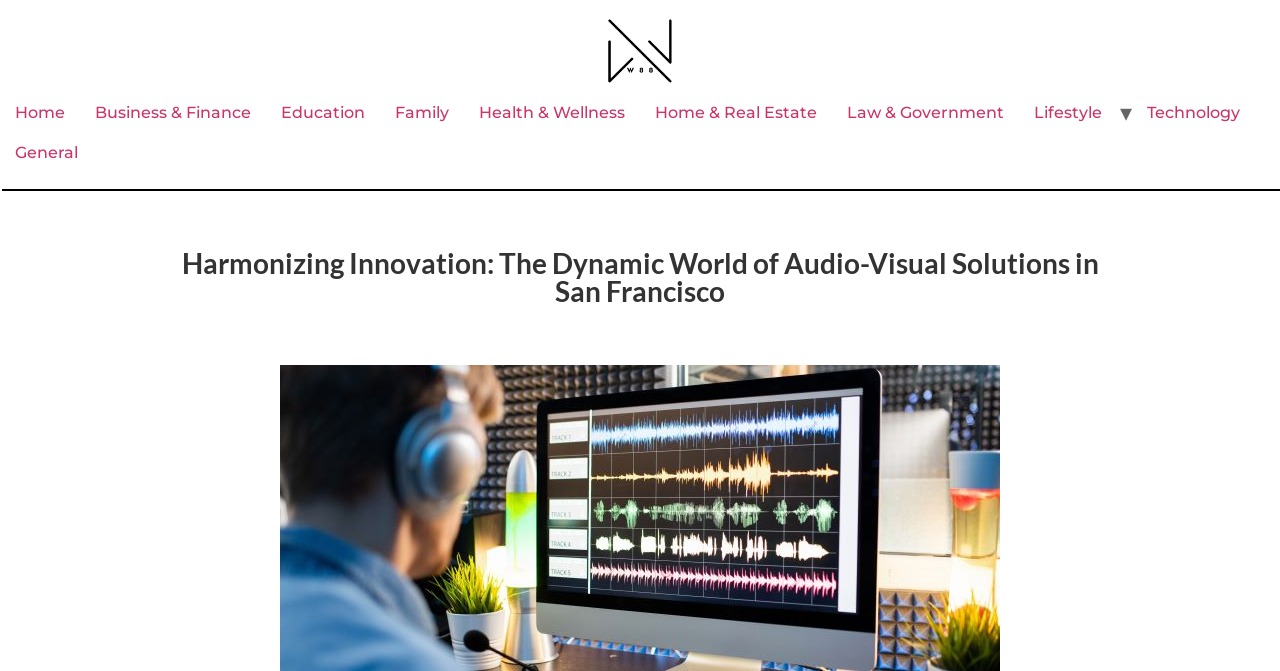Identify the bounding box for the UI element specified in this description: "Home". The coordinates must be four float numbers between 0 and 1, formatted as [left, top, right, bottom].

[0.0, 0.139, 0.062, 0.198]